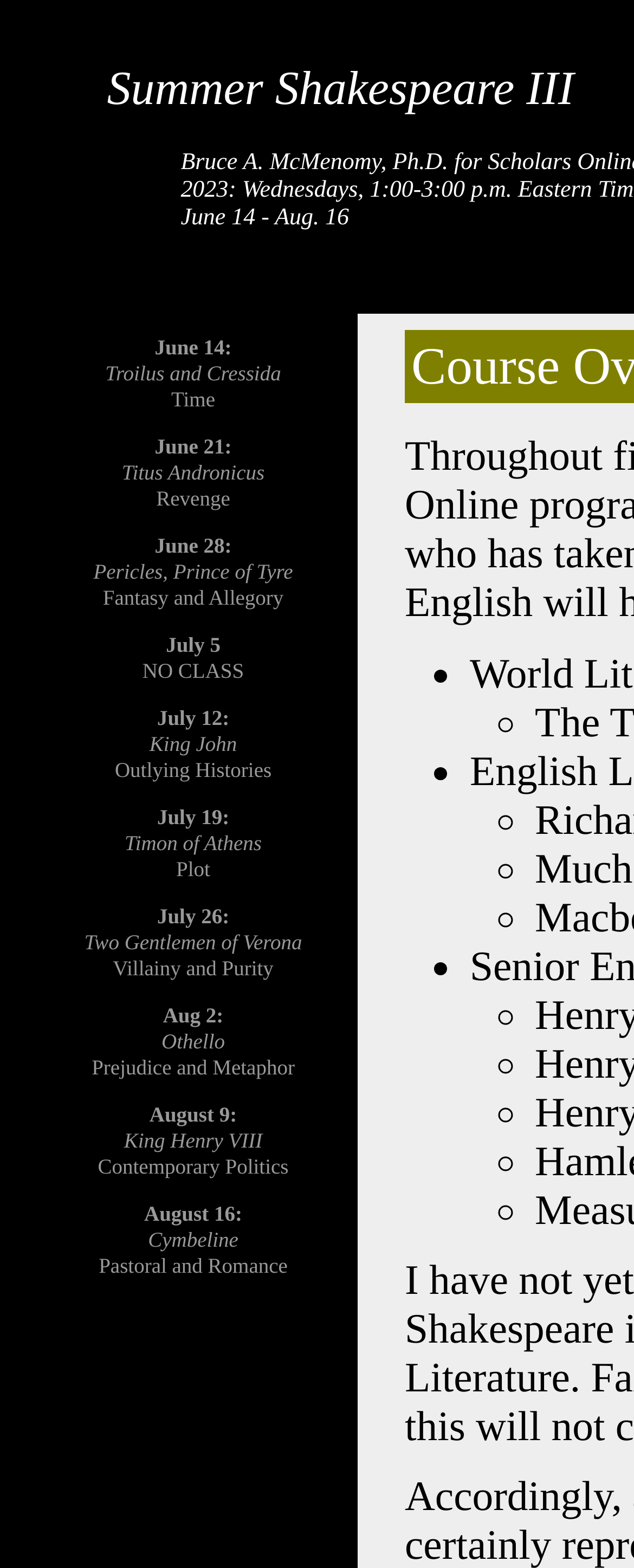What is the title of the play on July 12?
Please provide a comprehensive and detailed answer to the question.

I looked at the link element corresponding to July 12 and found that the title of the play is 'King John Outlying Histories'.